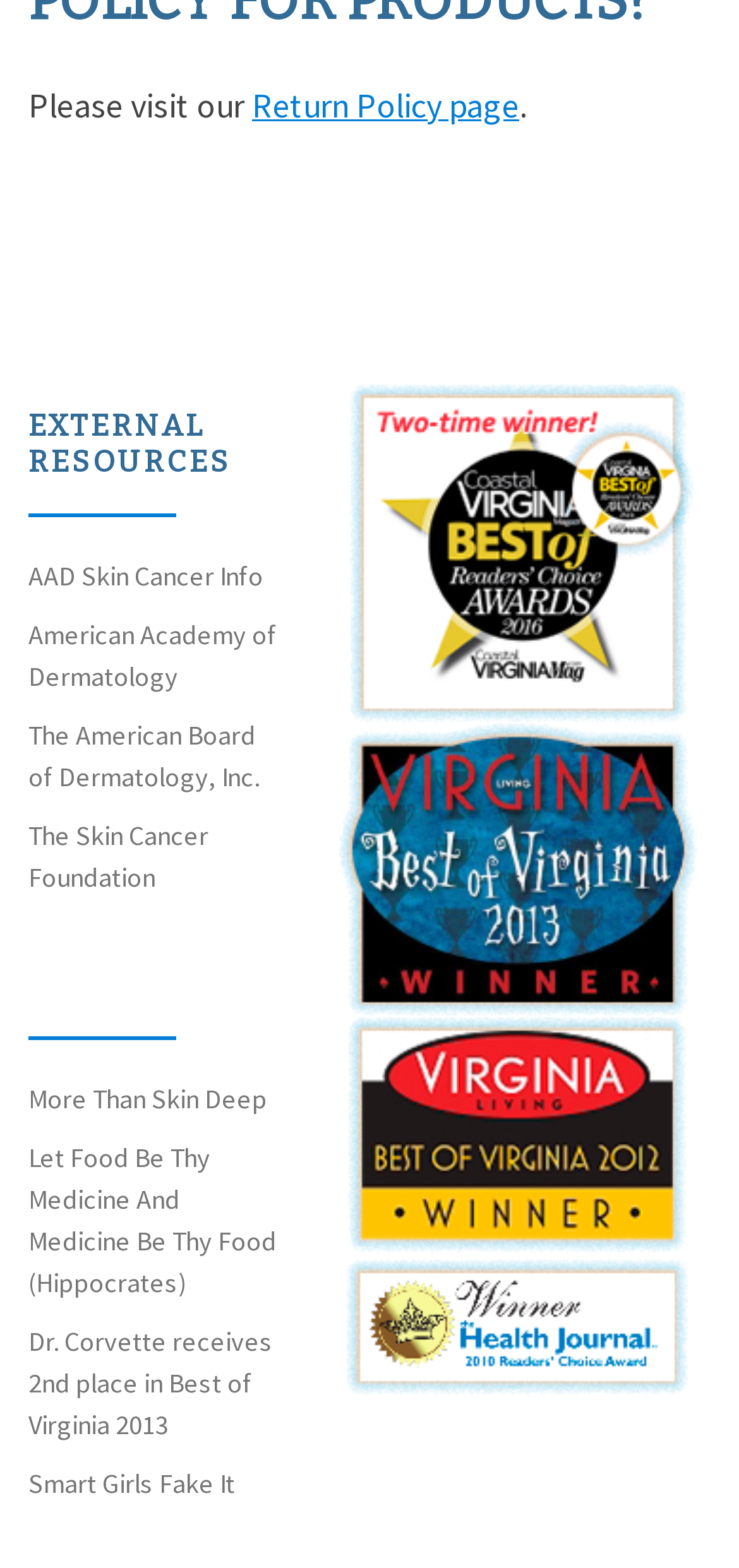Reply to the question with a single word or phrase:
What is the topic of the webpage?

Dermatology